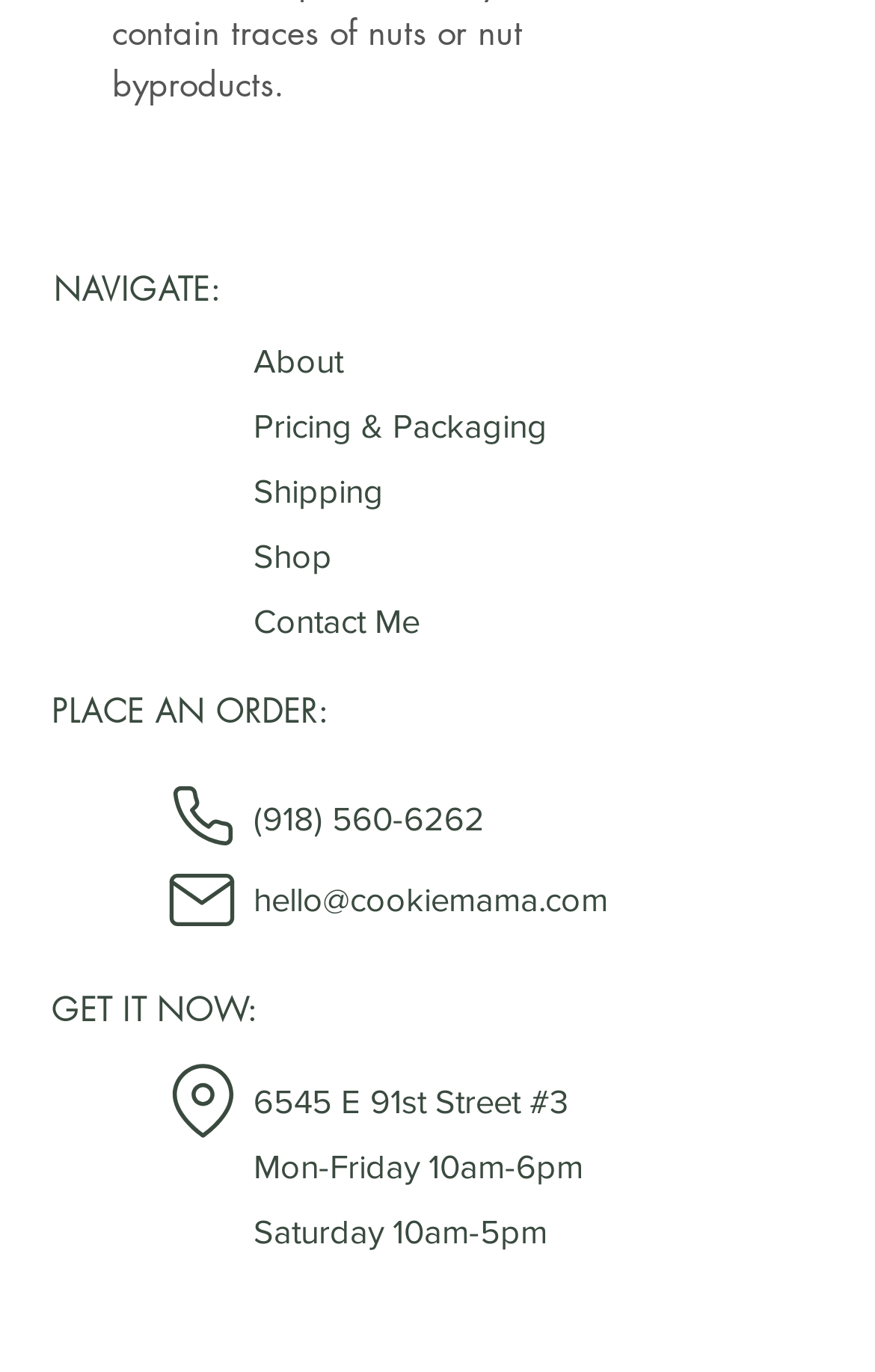How many social media links are there?
Please give a detailed and elaborate answer to the question.

I found the social media links by looking at the 'Social Bar' section at the bottom of the page, where there are two links labeled 'Instagram' and 'Facebook'.